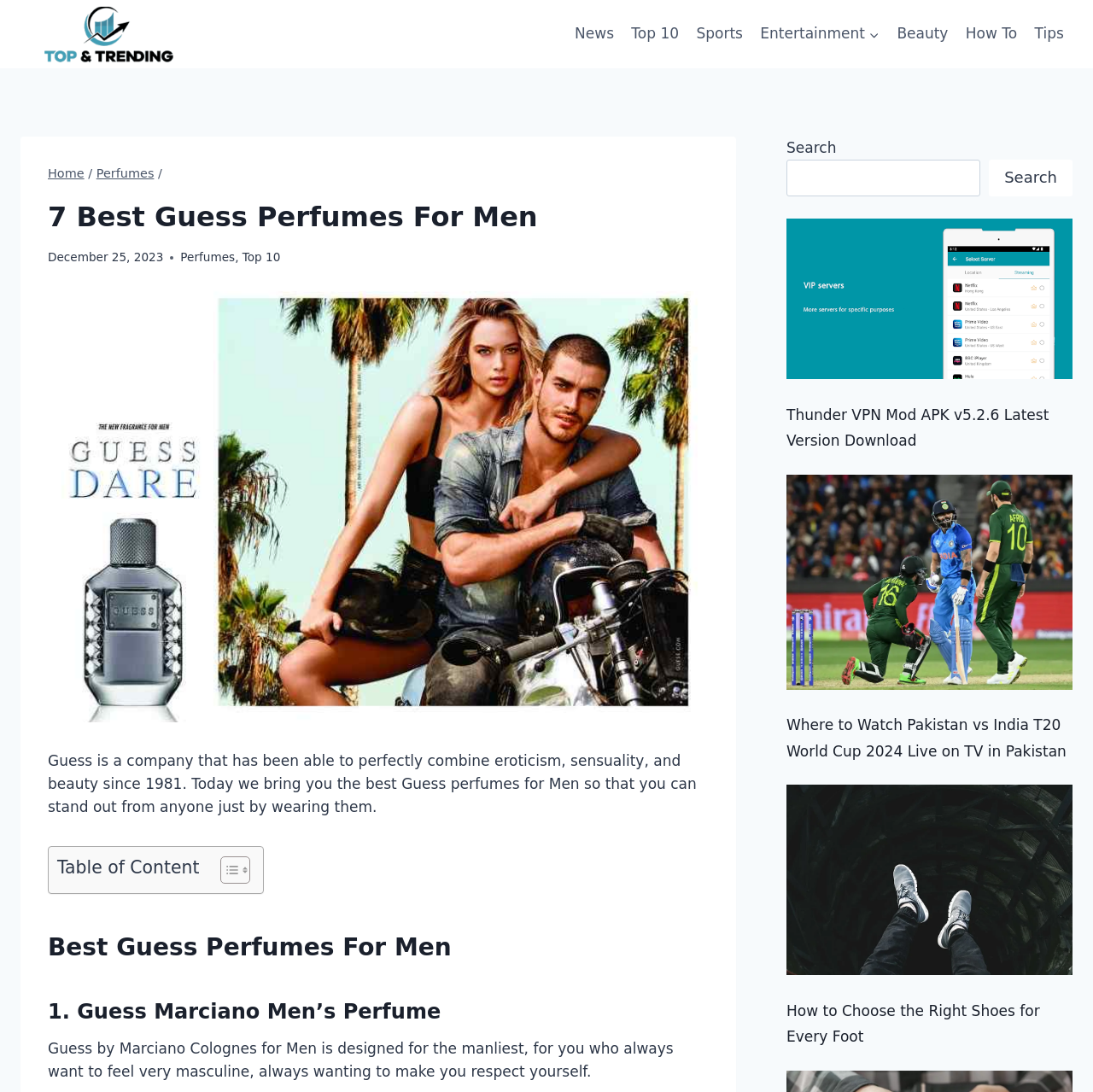Please determine the bounding box coordinates for the element that should be clicked to follow these instructions: "Click on the 'Beauty' link".

[0.813, 0.013, 0.875, 0.05]